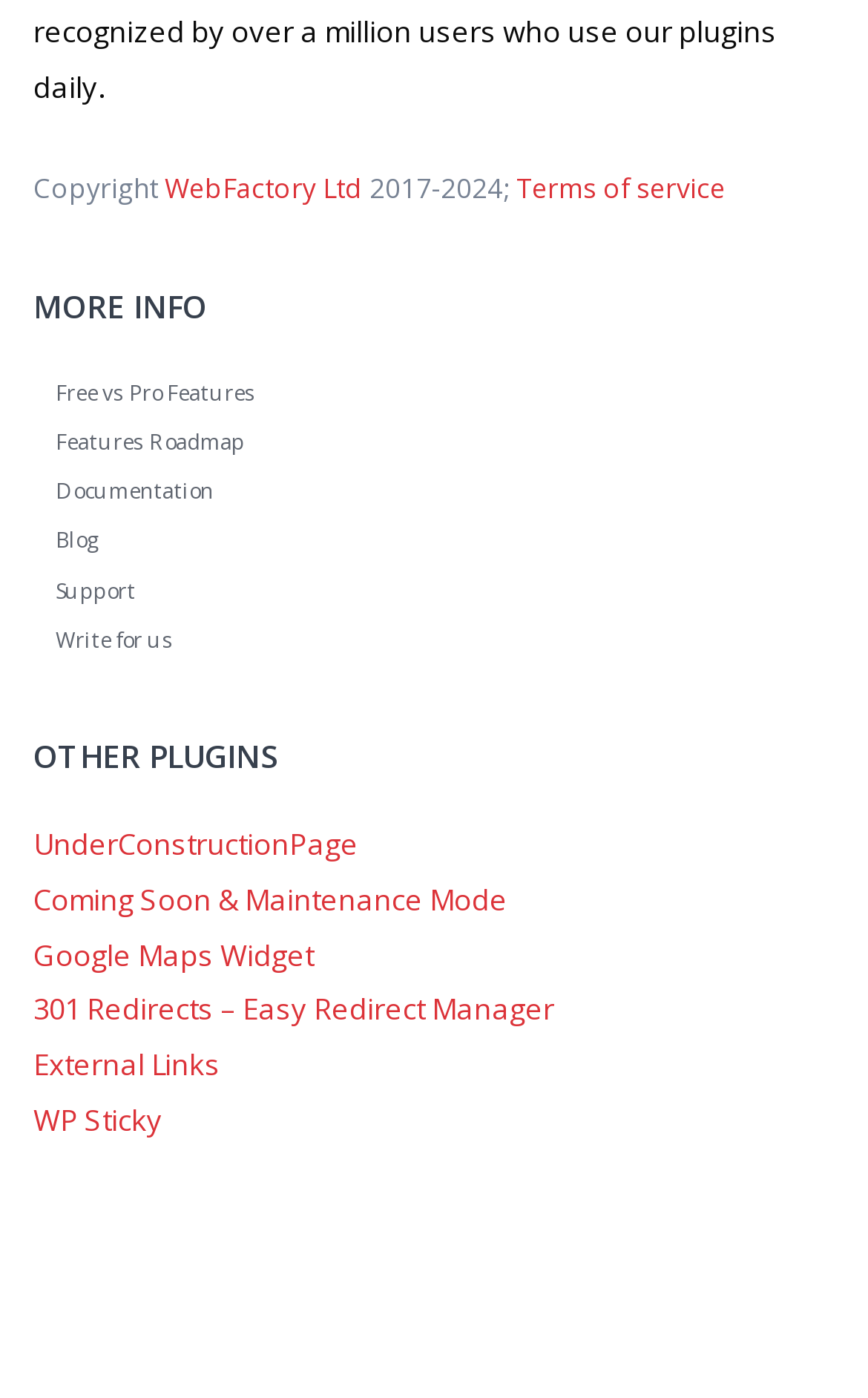What is the last link under 'MORE INFO'?
Please analyze the image and answer the question with as much detail as possible.

Under the heading 'MORE INFO', there are several links. The last link is 'Write for us', which is located at the bottom-right of the section.